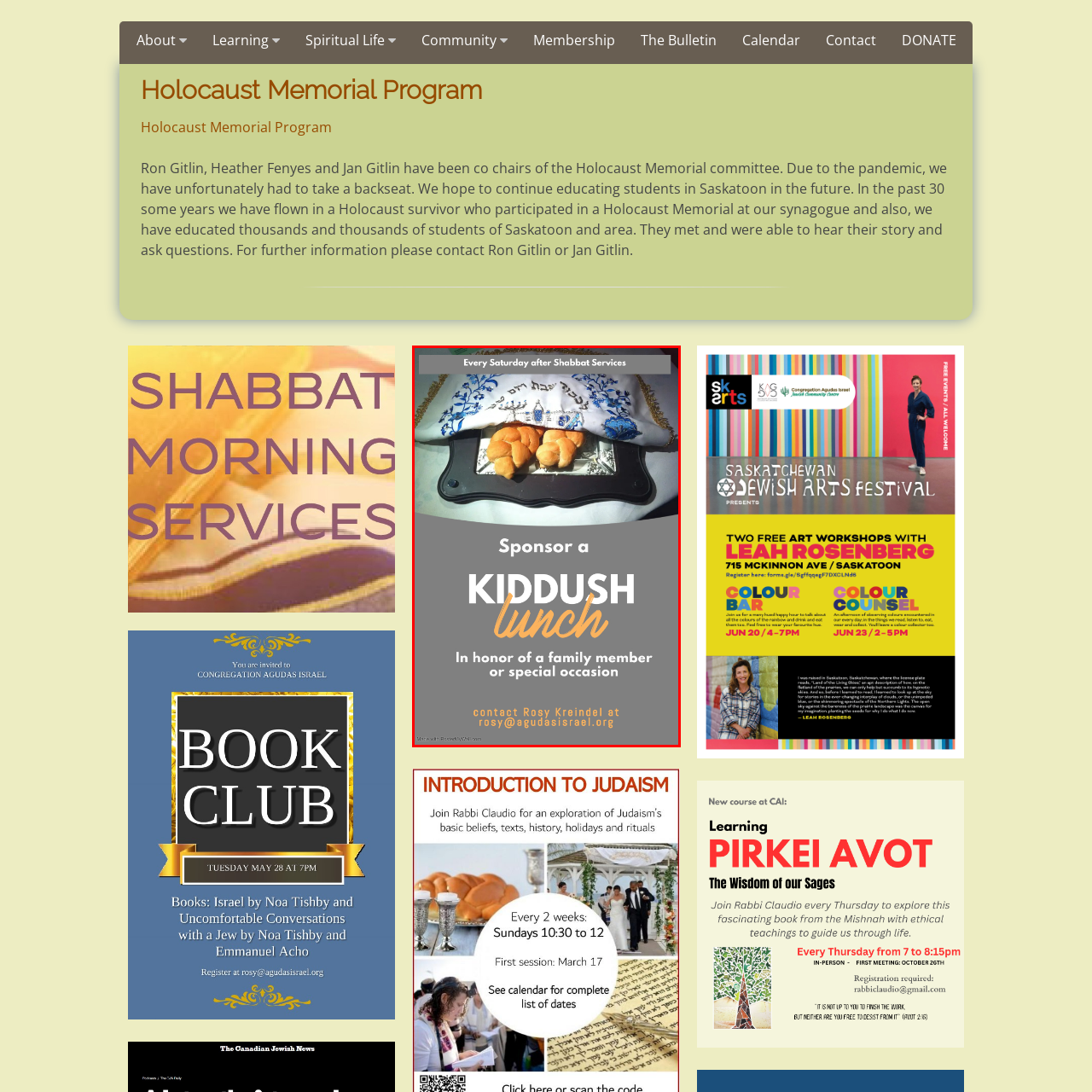What is on the beautifully arranged plate?
Please look at the image marked with a red bounding box and provide a one-word or short-phrase answer based on what you see.

Challah bread